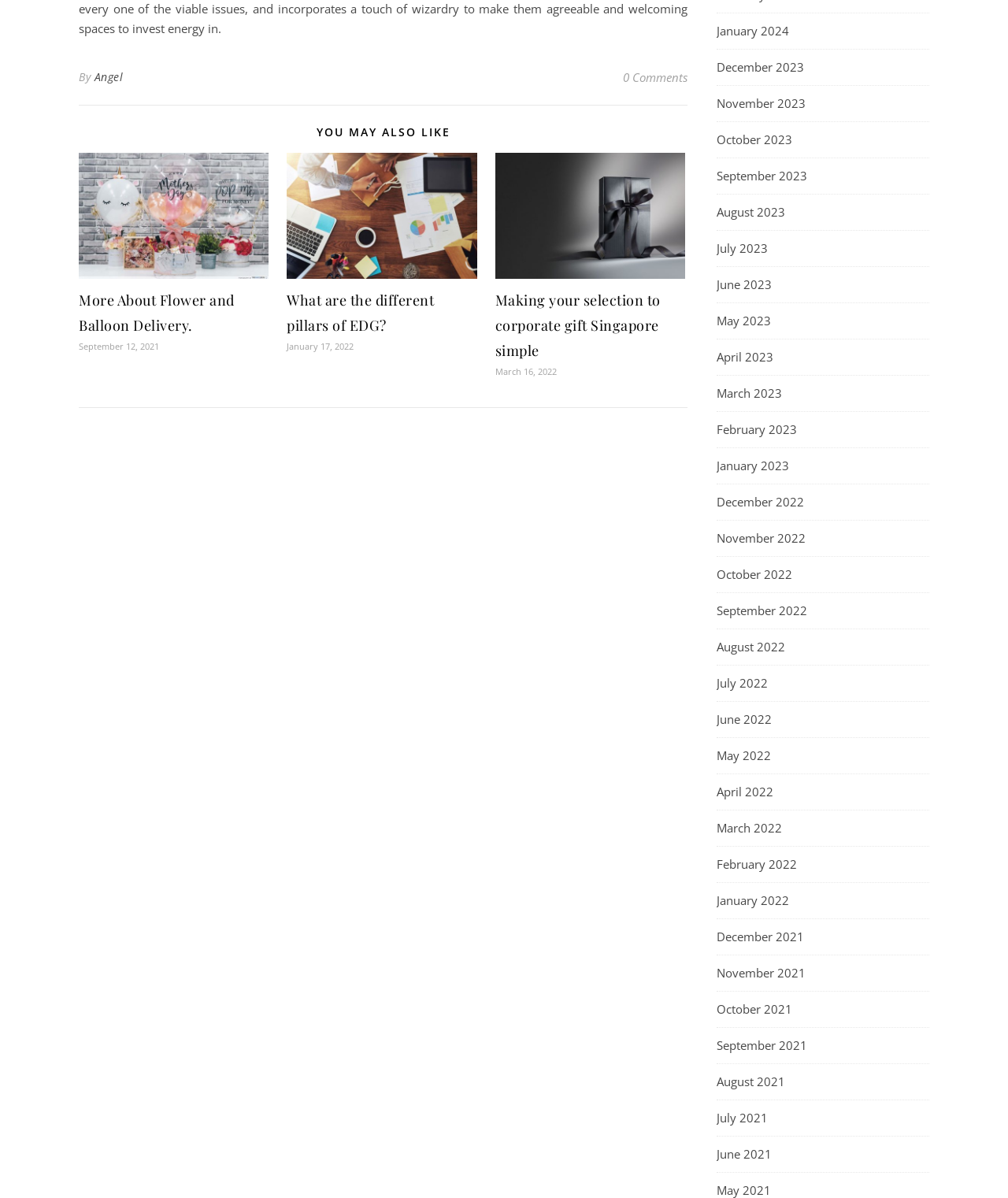Specify the bounding box coordinates of the element's region that should be clicked to achieve the following instruction: "Read 'Making your selection to corporate gift Singapore simple'". The bounding box coordinates consist of four float numbers between 0 and 1, in the format [left, top, right, bottom].

[0.491, 0.238, 0.68, 0.301]